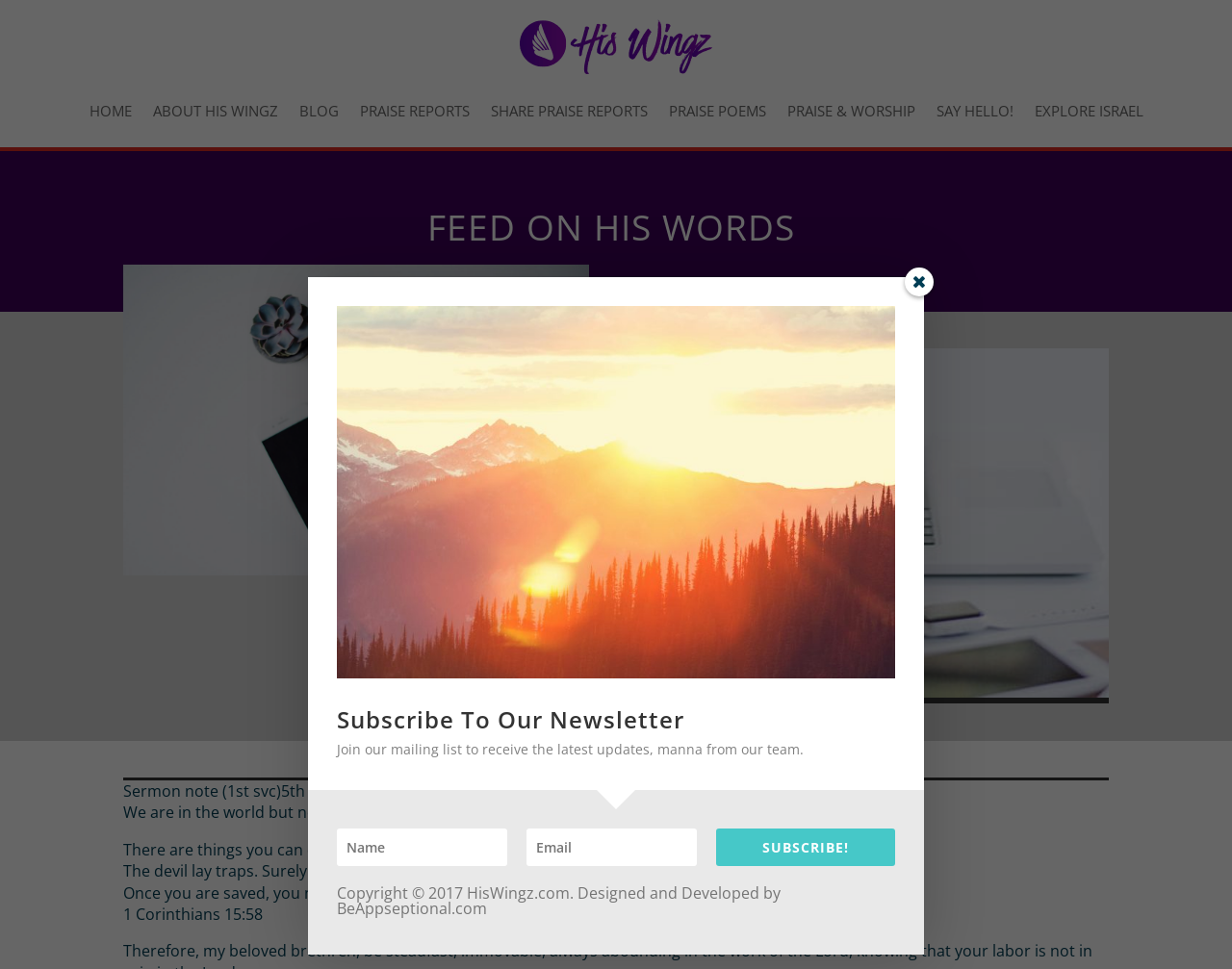What is the name of the website?
Answer the question using a single word or phrase, according to the image.

HisWingz